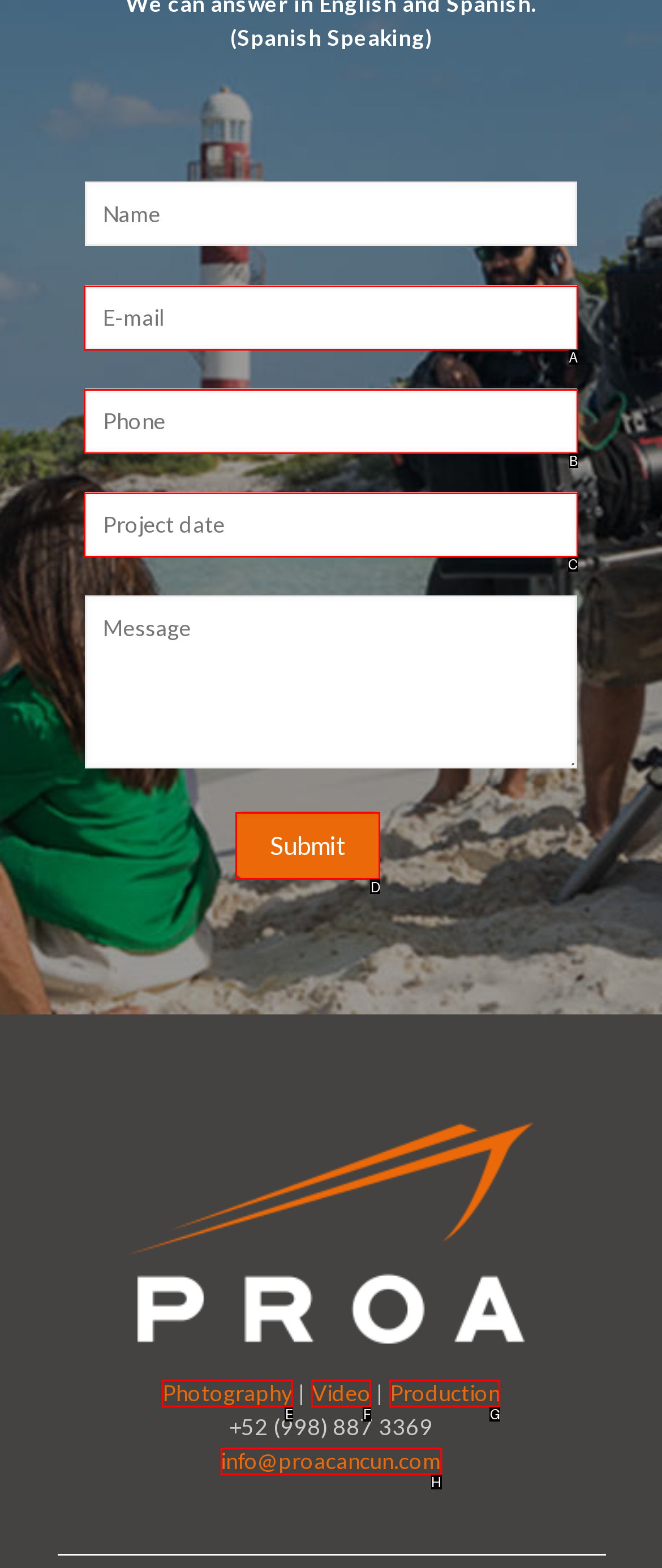Tell me the letter of the UI element to click in order to accomplish the following task: Click the submit button
Answer with the letter of the chosen option from the given choices directly.

D